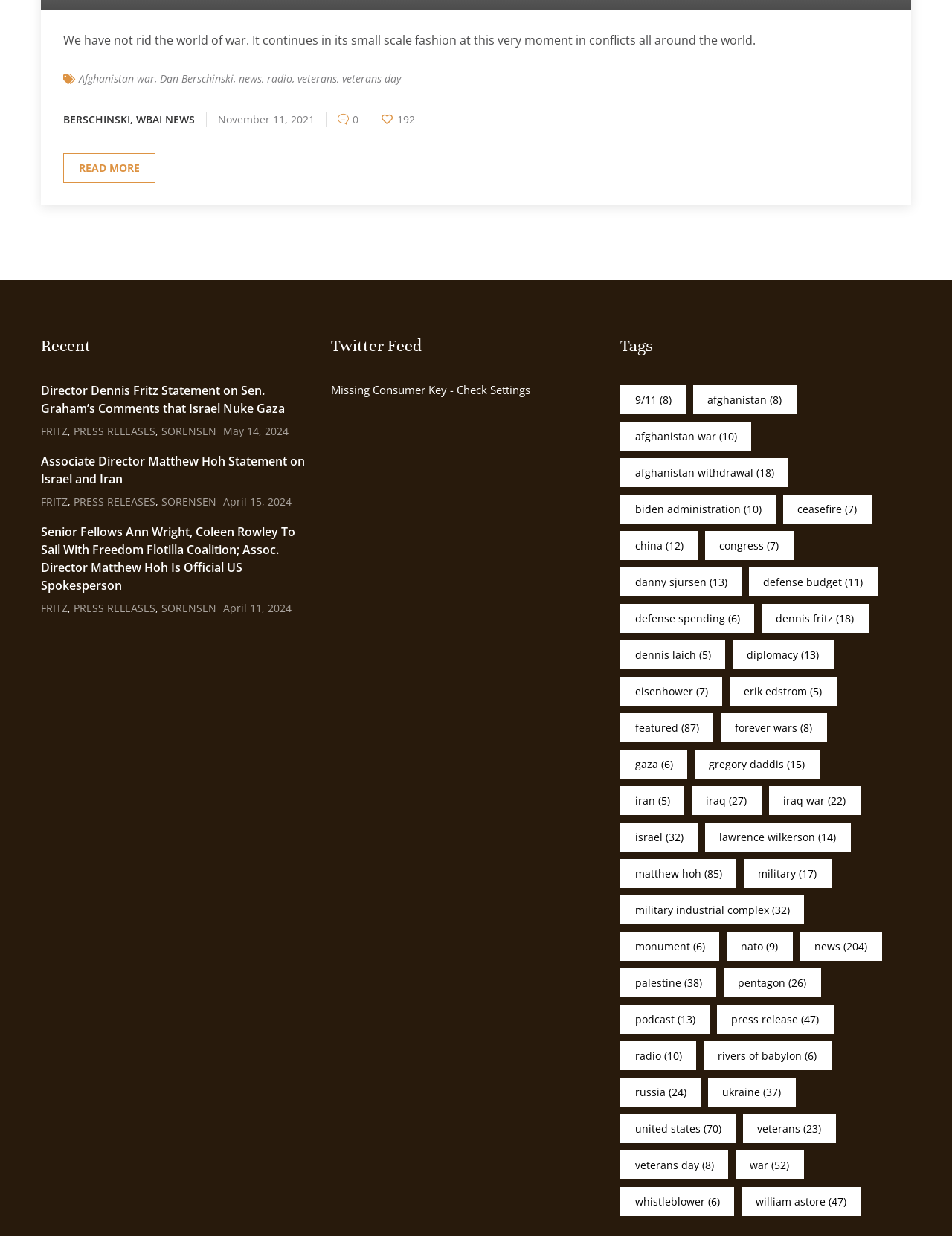Identify the bounding box coordinates for the element that needs to be clicked to fulfill this instruction: "Read more about the Afghanistan war". Provide the coordinates in the format of four float numbers between 0 and 1: [left, top, right, bottom].

[0.083, 0.058, 0.162, 0.069]